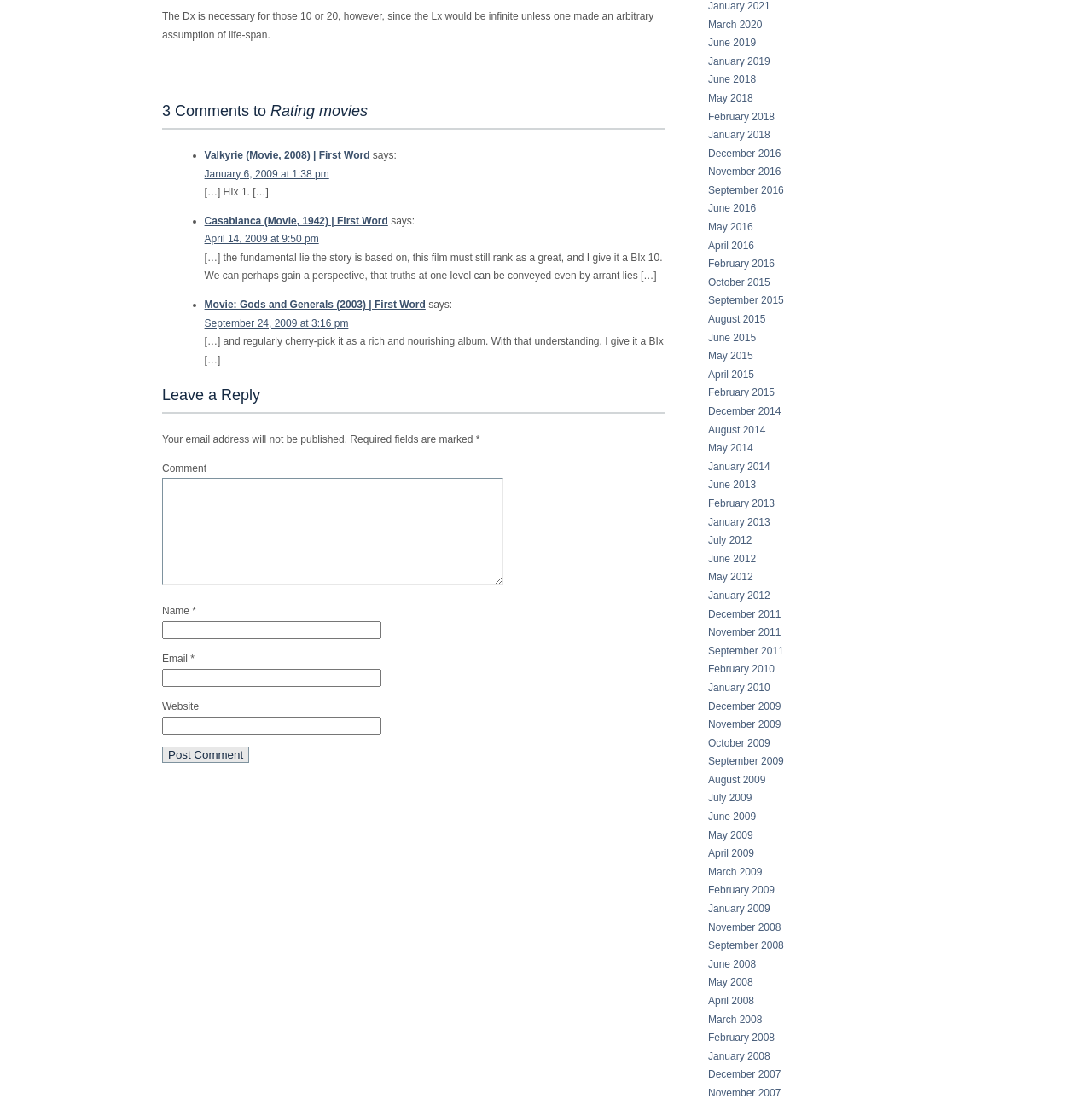Identify the bounding box for the UI element described as: "January 2019". Ensure the coordinates are four float numbers between 0 and 1, formatted as [left, top, right, bottom].

[0.648, 0.05, 0.705, 0.061]